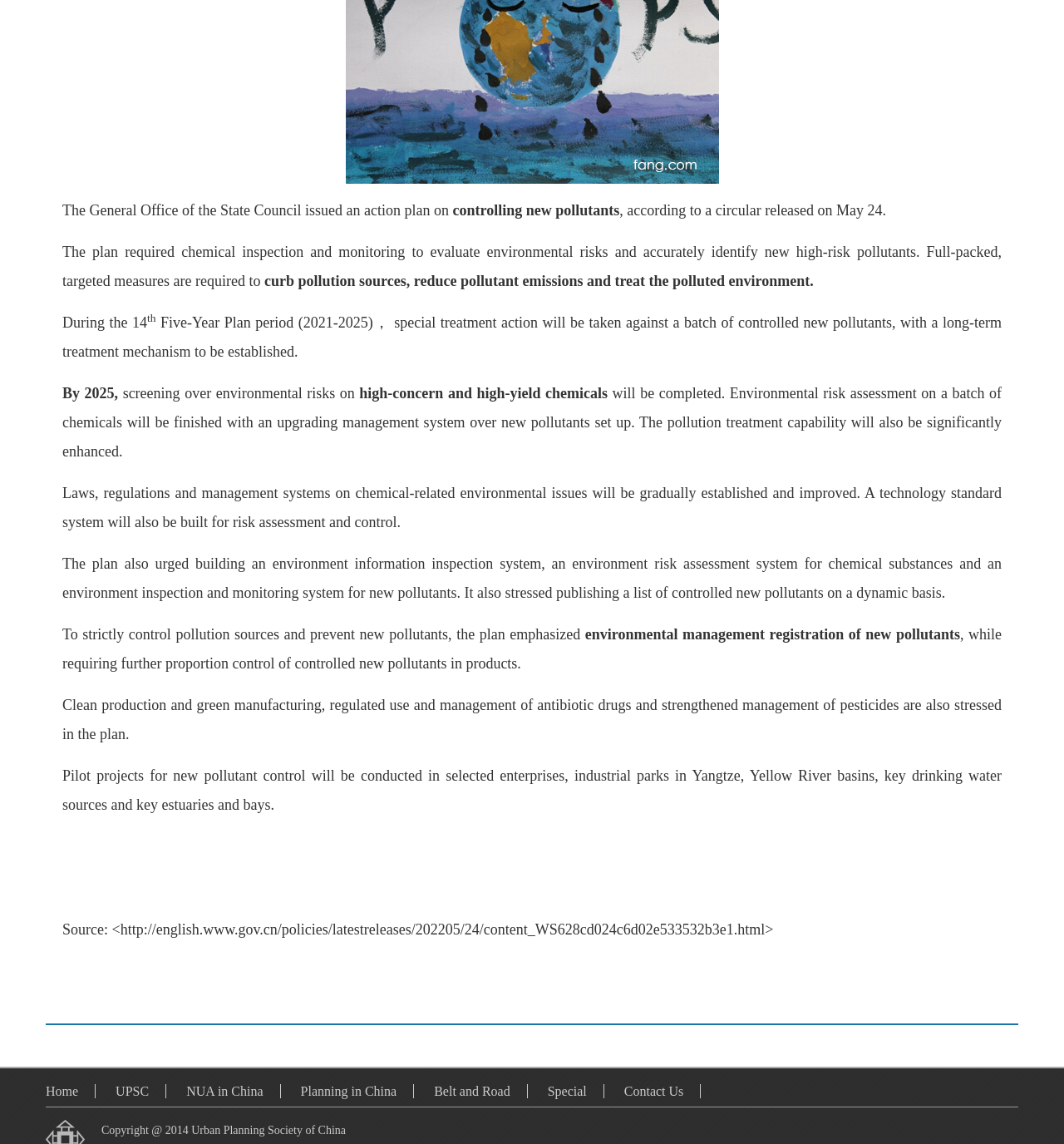Please find the bounding box for the UI element described by: "UPSC".

[0.109, 0.948, 0.156, 0.96]